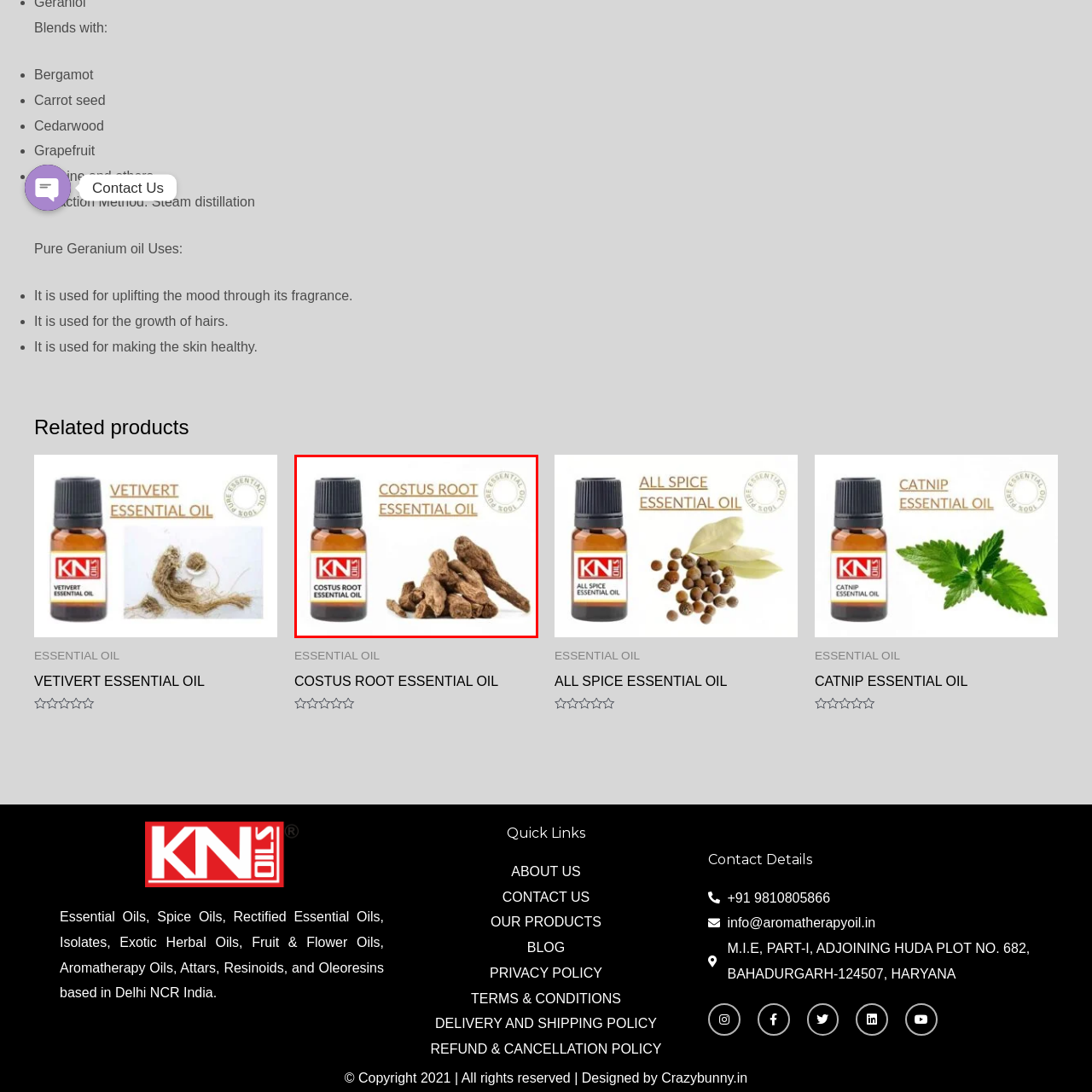Inspect the image outlined by the red box and answer the question using a single word or phrase:
What is one benefit of using this essential oil in aromatherapy?

Uplifting mood